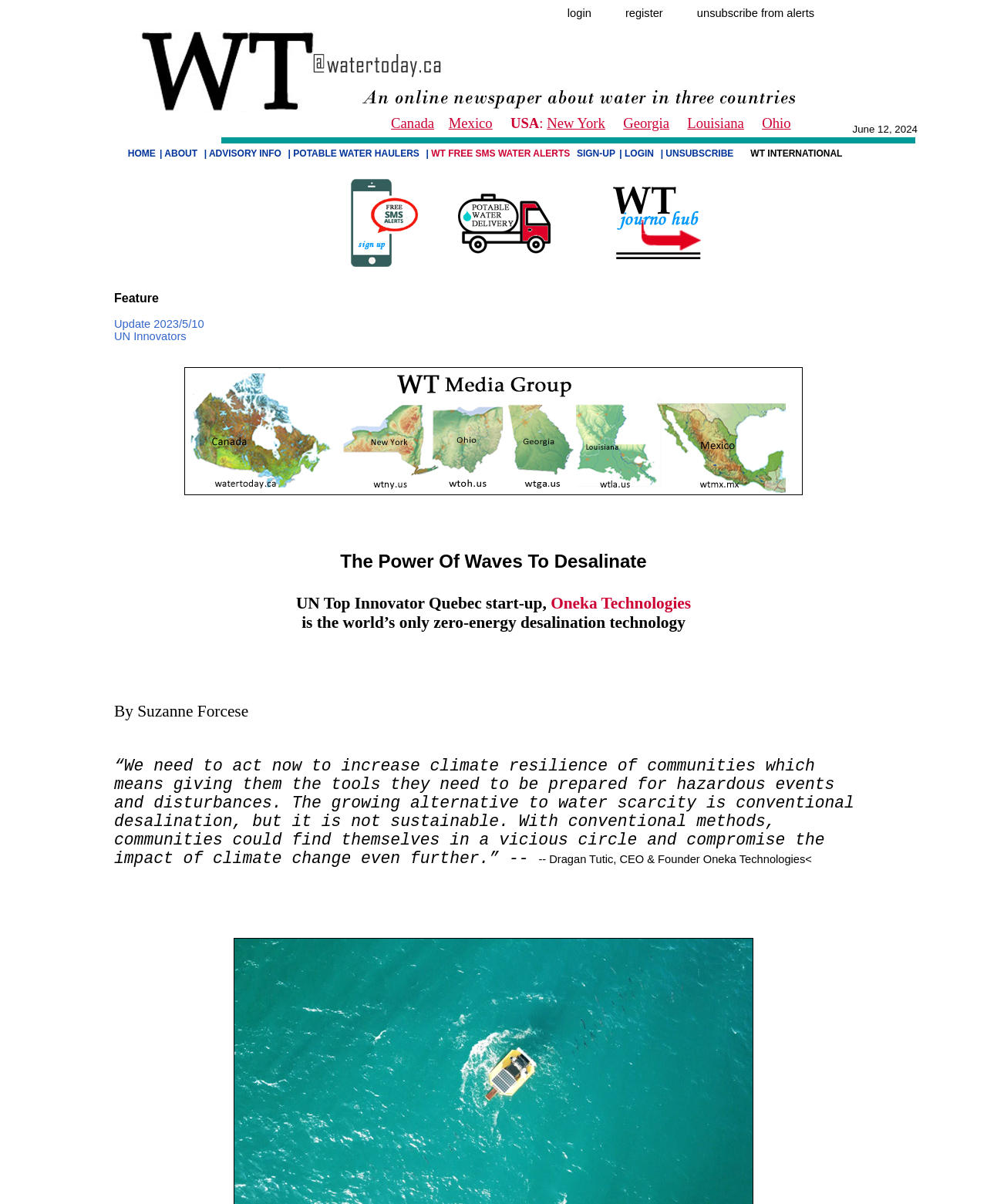Please mark the clickable region by giving the bounding box coordinates needed to complete this instruction: "Click on Canada".

[0.396, 0.095, 0.44, 0.109]